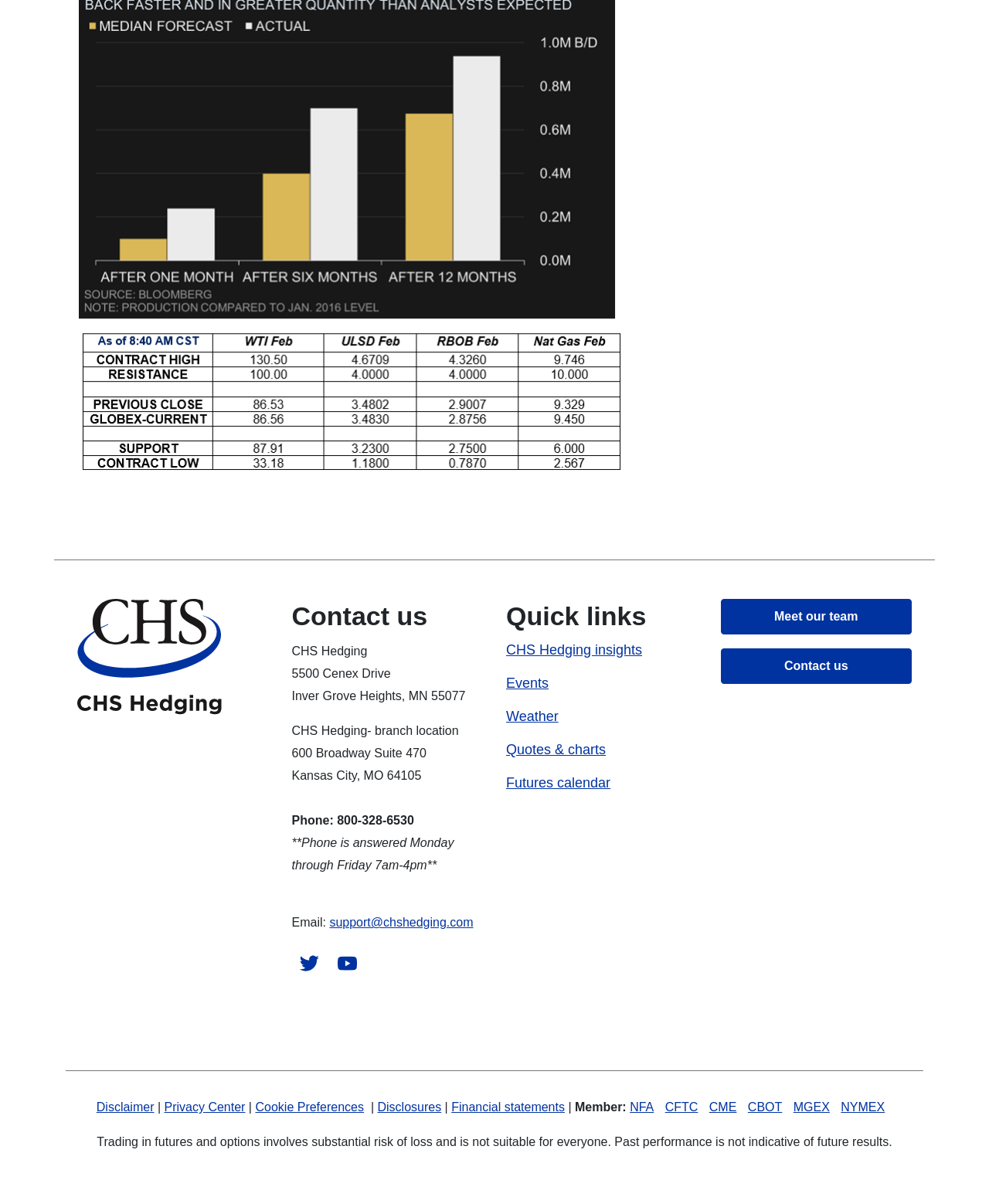Based on the image, please respond to the question with as much detail as possible:
What are the social media links?

The social media links can be found in the link elements 'twitter' and 'youtube' with bounding box coordinates [0.295, 0.794, 0.33, 0.805] and [0.334, 0.794, 0.369, 0.805] respectively.